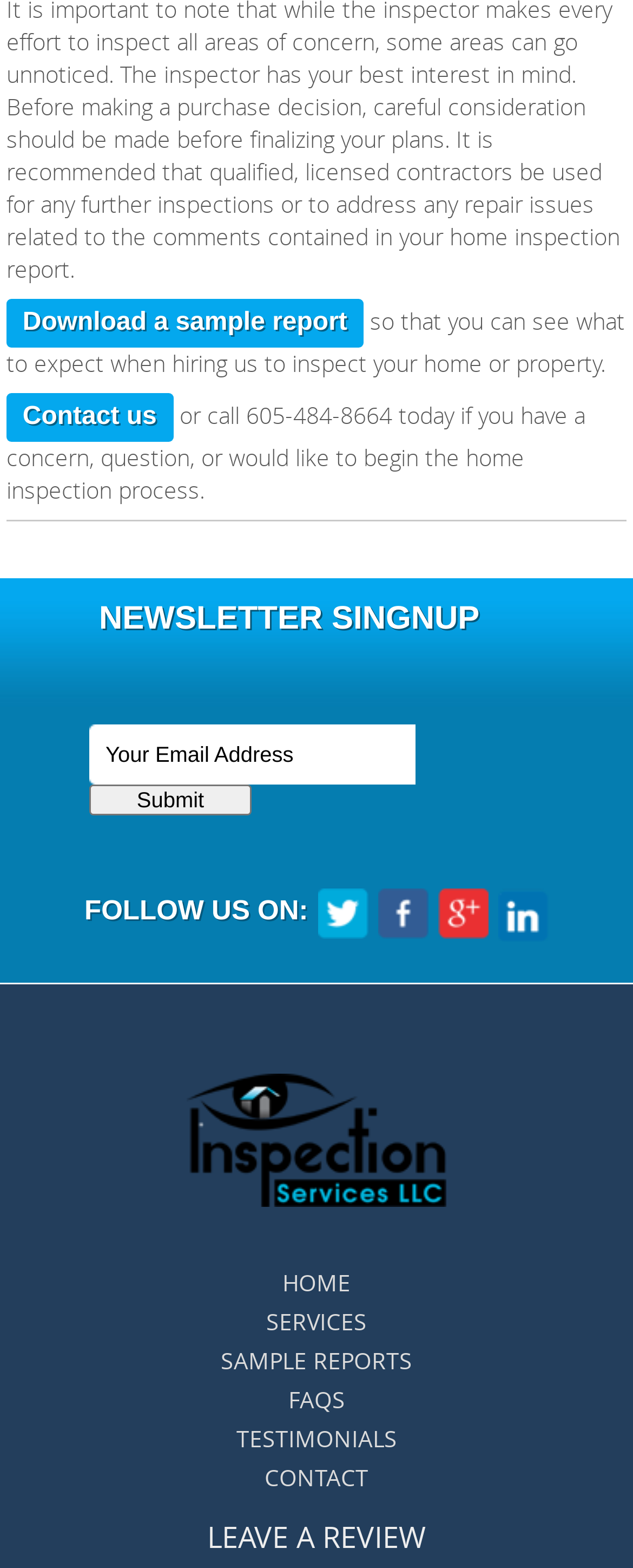Please identify the bounding box coordinates of the element that needs to be clicked to execute the following command: "Submit". Provide the bounding box using four float numbers between 0 and 1, formatted as [left, top, right, bottom].

[0.141, 0.5, 0.397, 0.52]